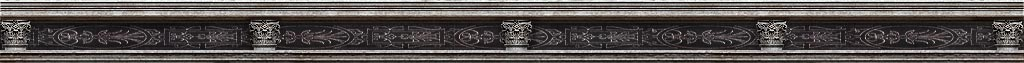Please examine the image and answer the question with a detailed explanation:
What time period is the game's narrative set in?

The stylized elements in the decorative border hint at a historical theme, which resonates with the game's narrative set in the 1930s, where adventure and exploration of ancient cultures play pivotal roles.